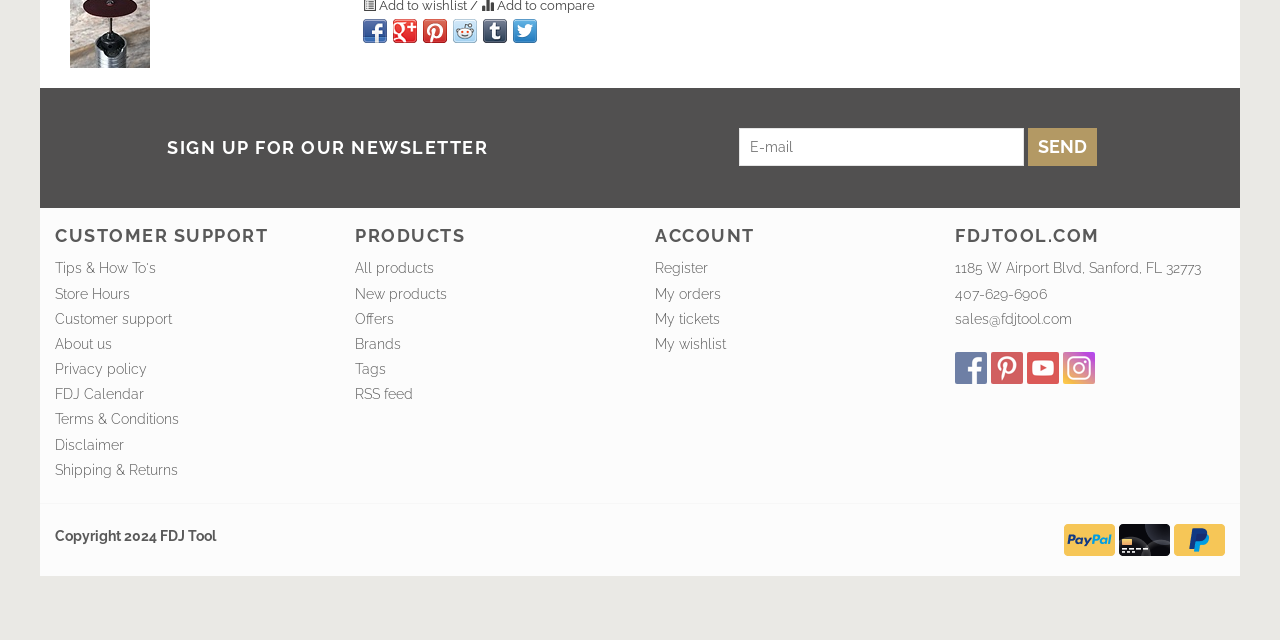Please provide the bounding box coordinate of the region that matches the element description: Themeinwp. Coordinates should be in the format (top-left x, top-left y, bottom-right x, bottom-right y) and all values should be between 0 and 1.

None